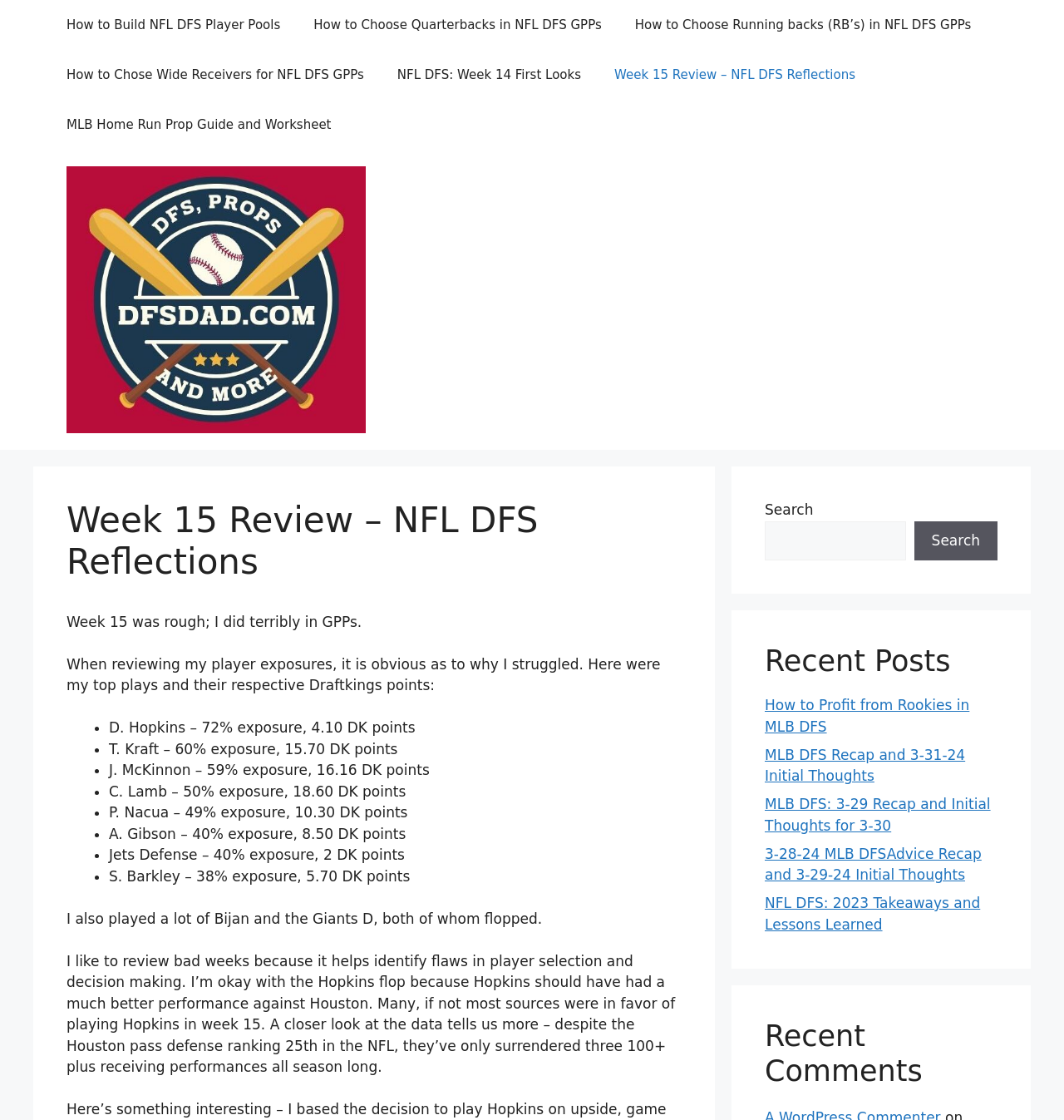Predict the bounding box of the UI element that fits this description: "Search".

[0.859, 0.465, 0.938, 0.5]